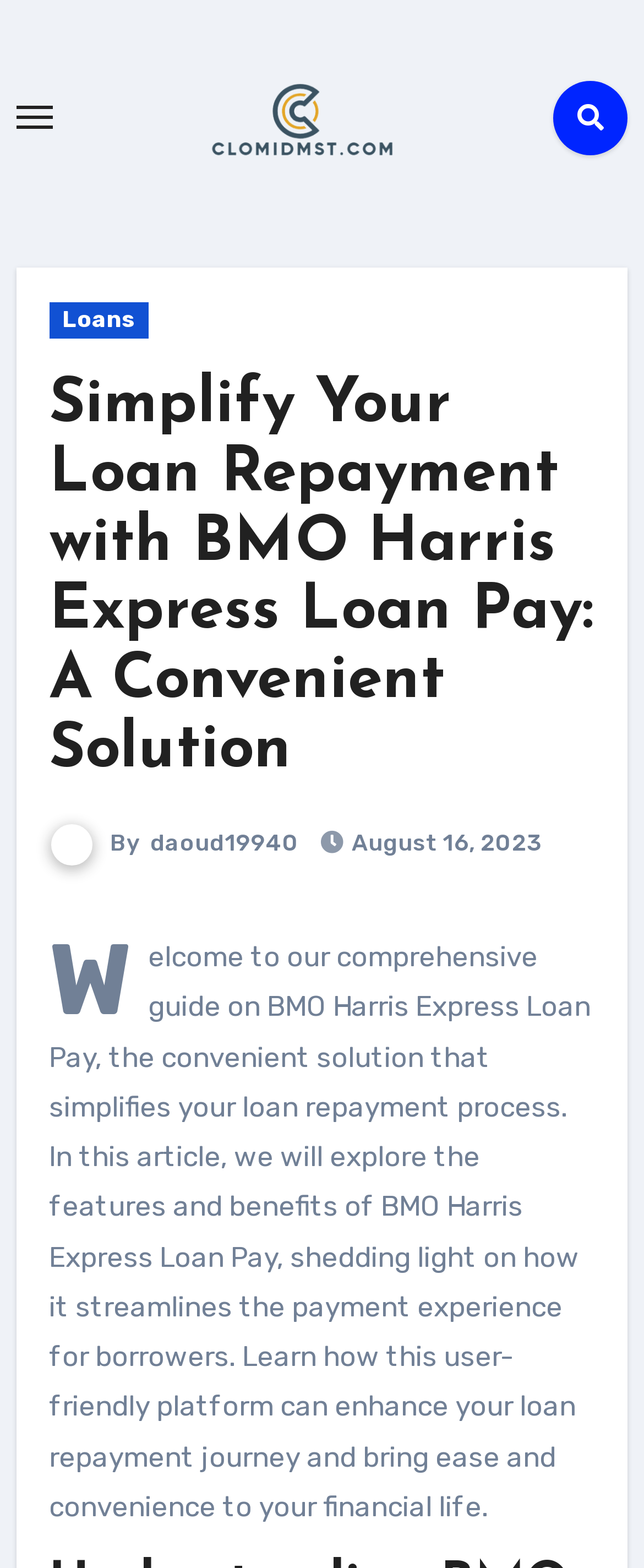Examine the image carefully and respond to the question with a detailed answer: 
What is the name of the platform discussed in the article?

The article is about a platform that simplifies loan repayment, and the name of the platform is mentioned in the heading and the first paragraph of the article as 'BMO Harris Express Loan Pay'.